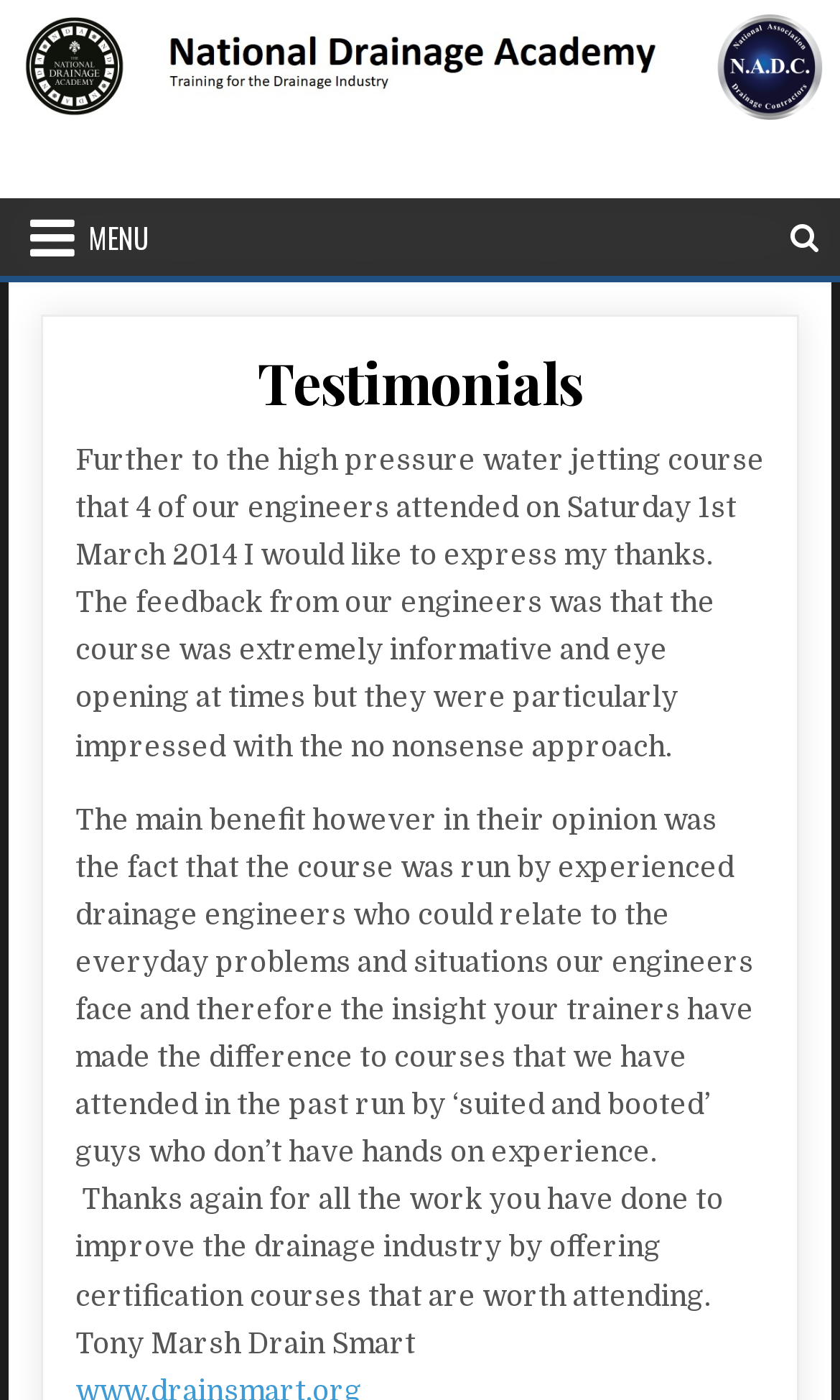What is the name of the academy?
Refer to the image and answer the question using a single word or phrase.

National Drainage Academy